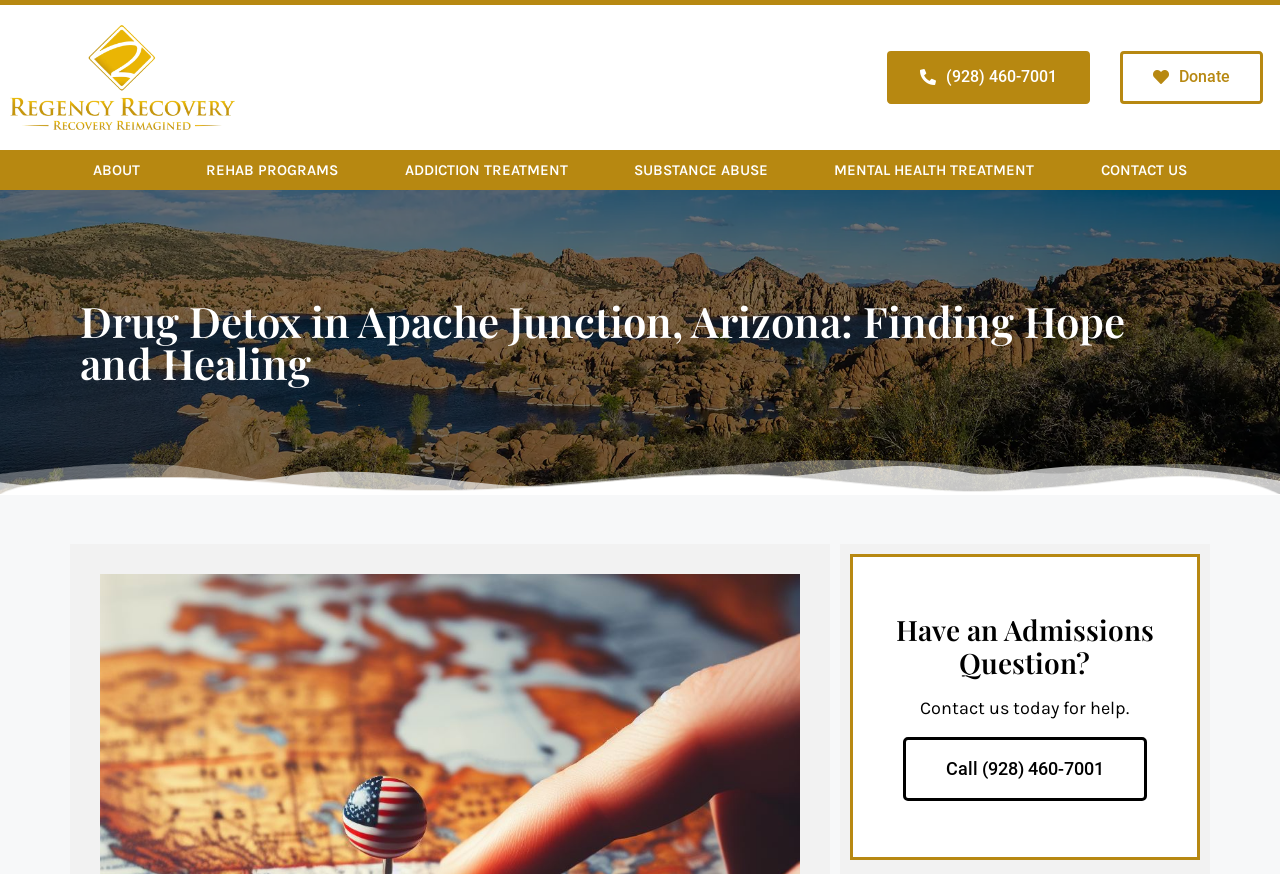Locate the heading on the webpage and return its text.

Drug Detox in Apache Junction, Arizona: Finding Hope and Healing